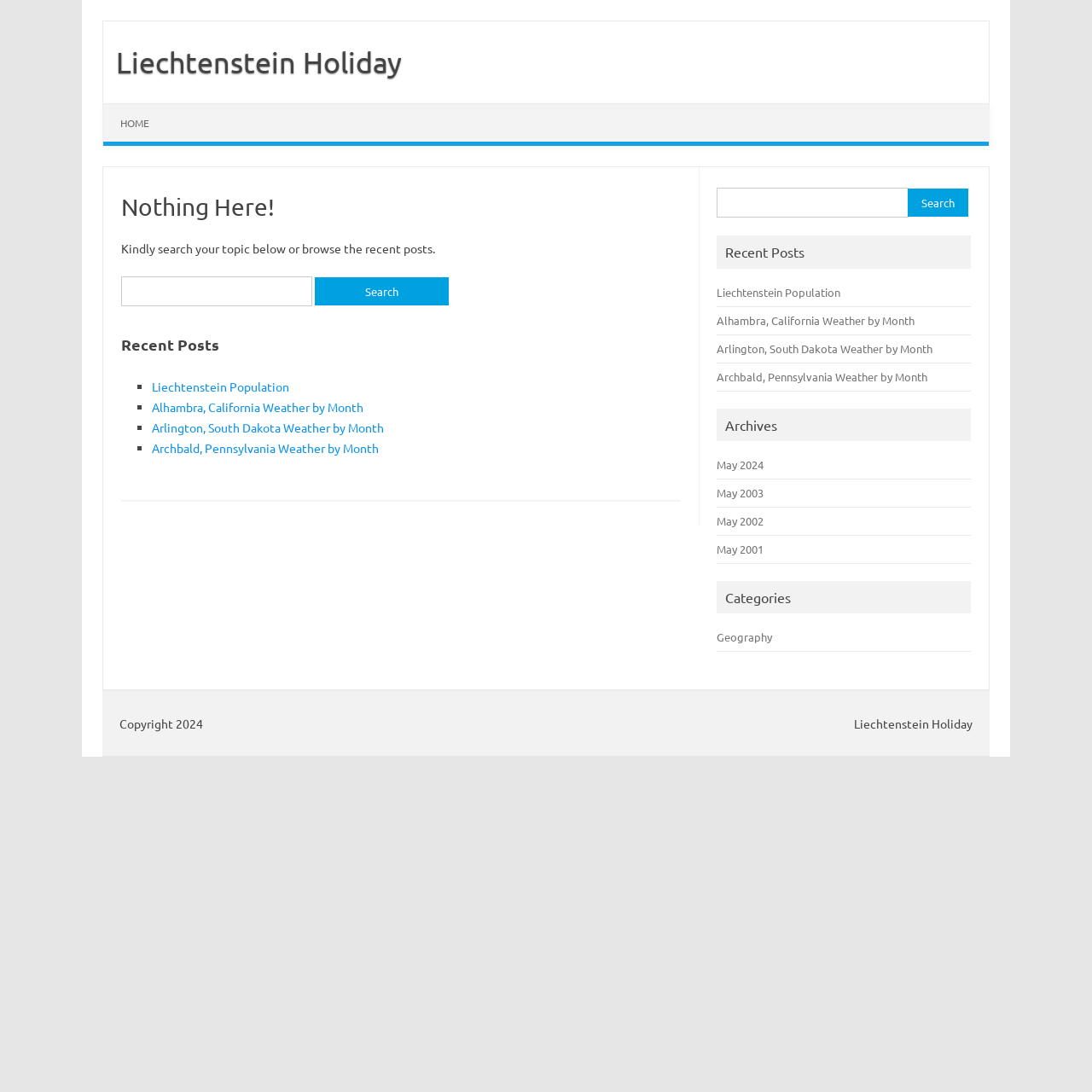How many recent posts are listed?
Please respond to the question with a detailed and informative answer.

There are 4 recent posts listed on this page, which are 'Liechtenstein Population', 'Alhambra, California Weather by Month', 'Arlington, South Dakota Weather by Month', and 'Archbald, Pennsylvania Weather by Month'.